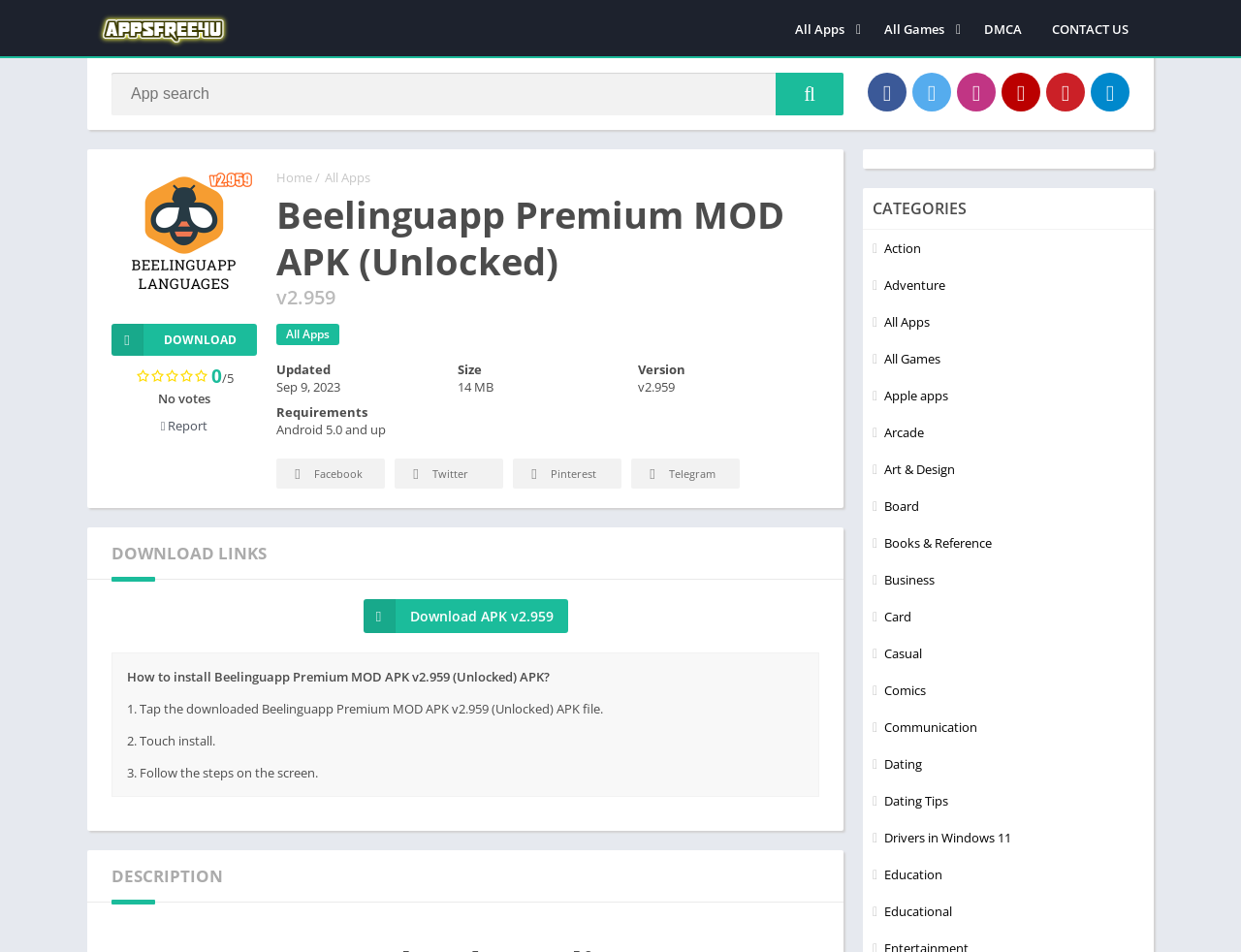Pinpoint the bounding box coordinates of the clickable area necessary to execute the following instruction: "Search for a keyword". The coordinates should be given as four float numbers between 0 and 1, namely [left, top, right, bottom].

None